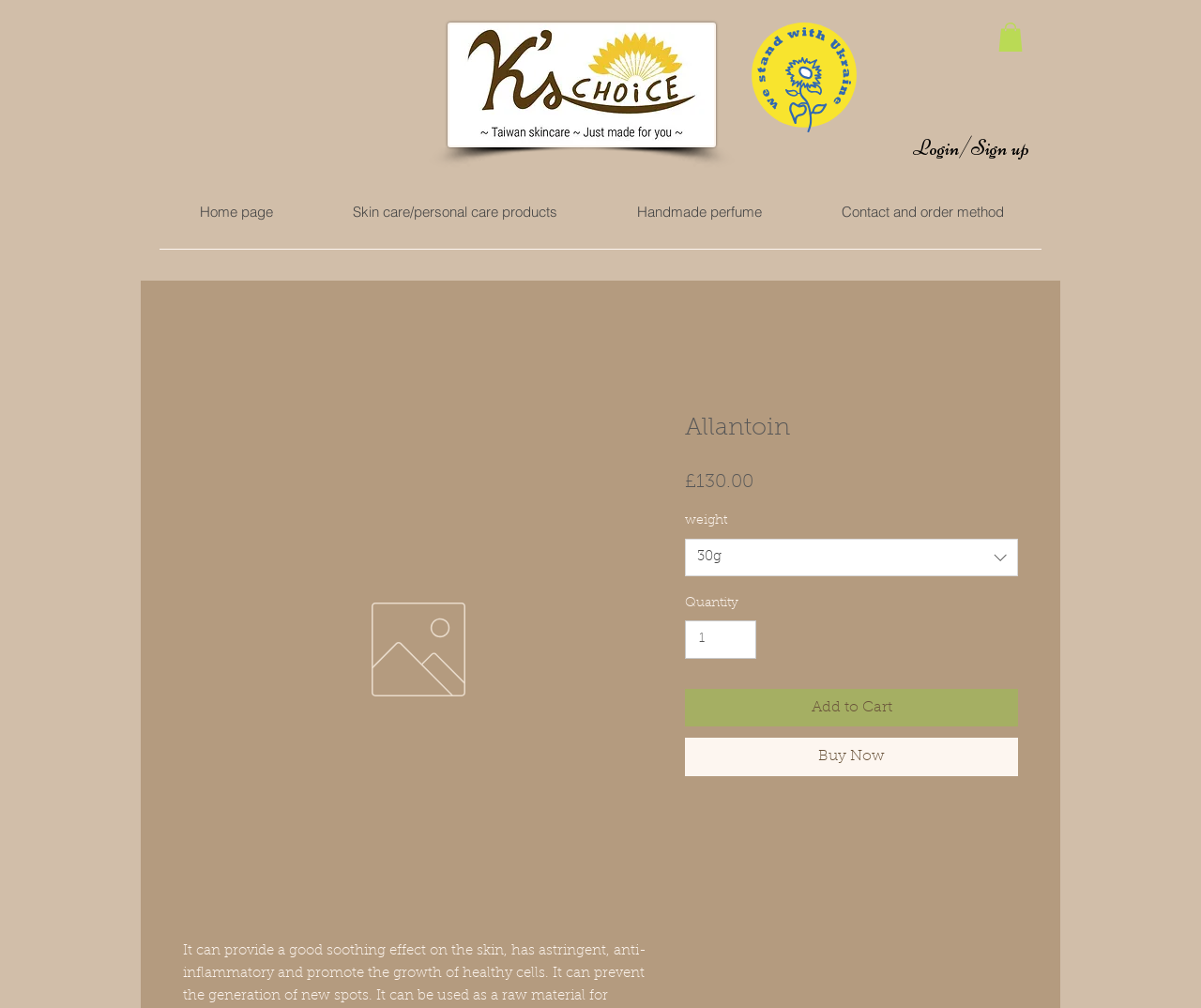What is the weight option for Allantoin?
Provide a detailed and well-explained answer to the question.

I found the weight option for Allantoin by looking at the product page and finding the listbox labeled 'weight' with an option of 30g.